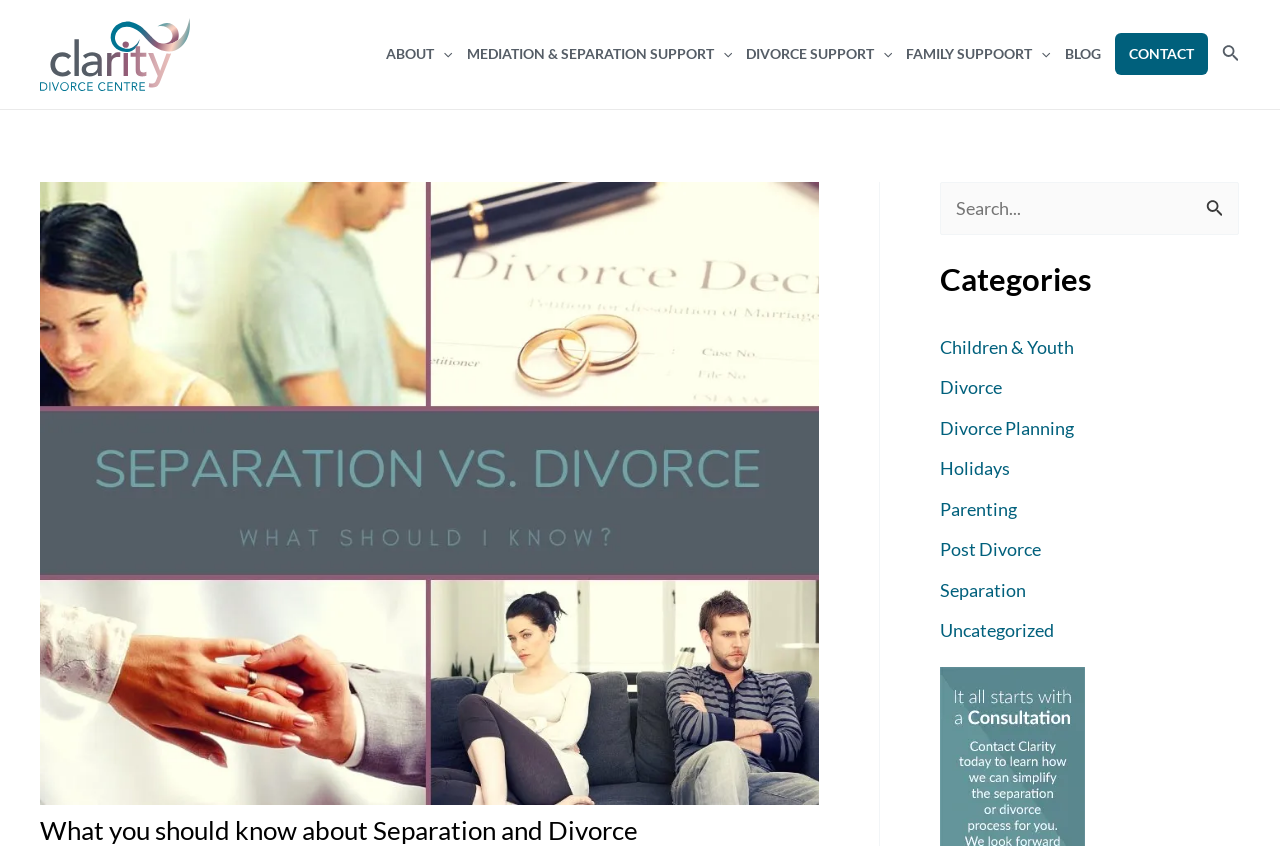How many menu toggles are there in the main navigation?
Please provide a comprehensive answer based on the contents of the image.

I counted the number of menu toggles in the main navigation by looking at the links with the 'Menu Toggle' application type. There are four of them, corresponding to 'ABOUT', 'MEDIATION & SEPARATION SUPPORT', 'DIVORCE SUPPORT', and 'FAMILY SUPPORT'.